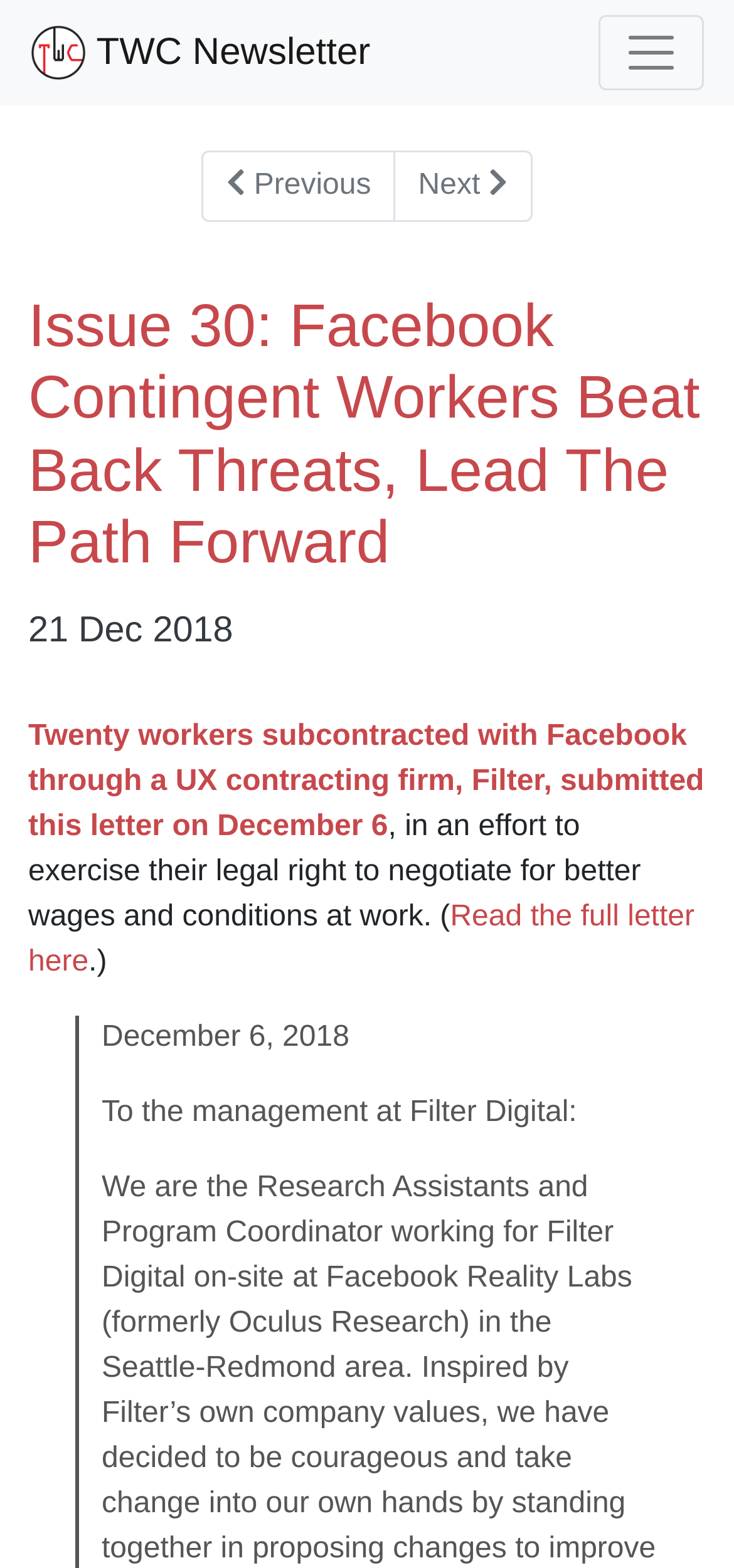Using the details from the image, please elaborate on the following question: What is the date of the issue?

I found the answer by looking at the heading element with the text '21 Dec 2018', which is located below the main heading of the page.